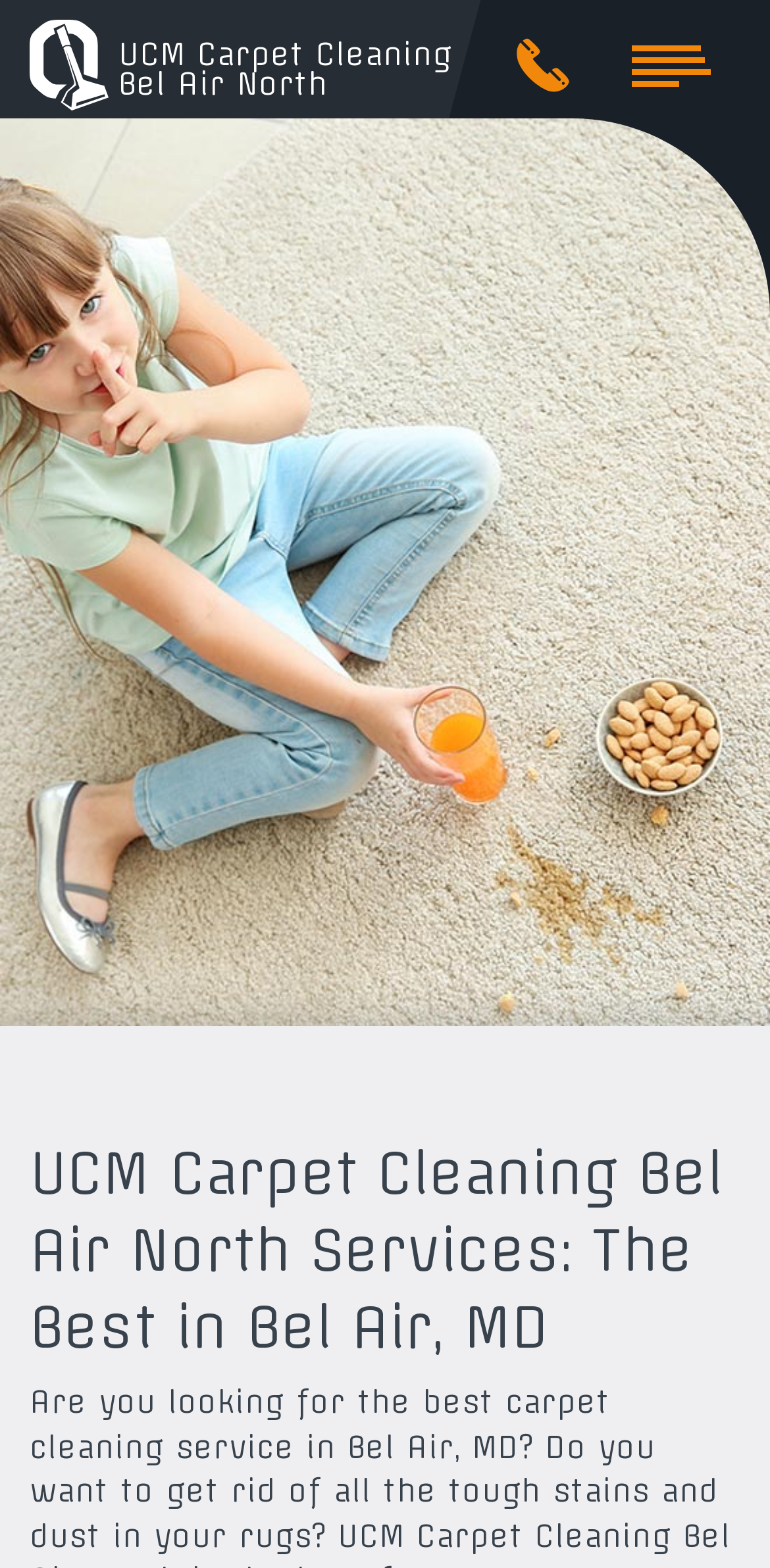What is the company name?
Please provide a full and detailed response to the question.

I found the company name by looking at the link with the text 'UCM Carpet Cleaning Bel Air North' at the top of the page, which is likely the company's logo or main heading.